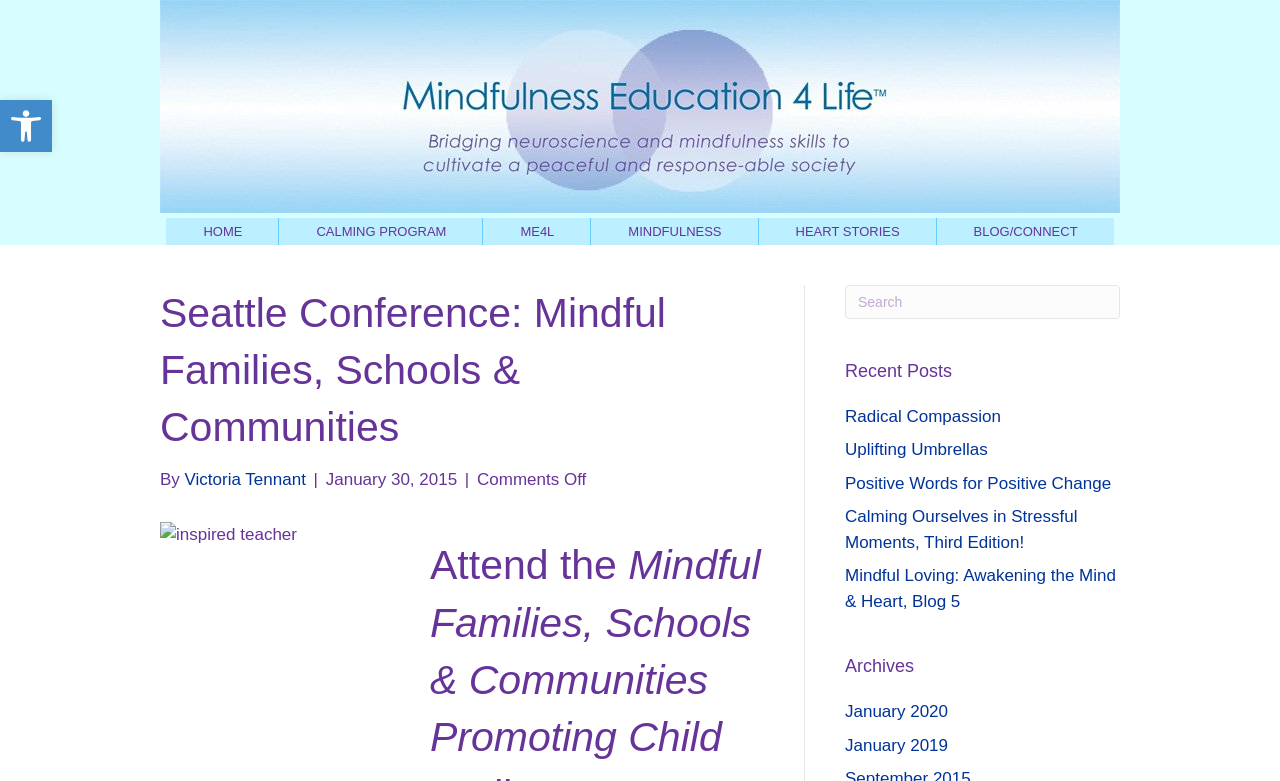How many archive links are there?
Could you answer the question in a detailed manner, providing as much information as possible?

I looked at the 'Archives' section and counted the number of links listed, which are 'January 2020' and 'January 2019'. There are 2 archive links.